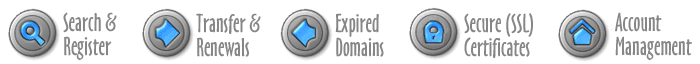Answer the following query with a single word or phrase:
What is the purpose of the padlock icon?

Secure (SSL) Certificates